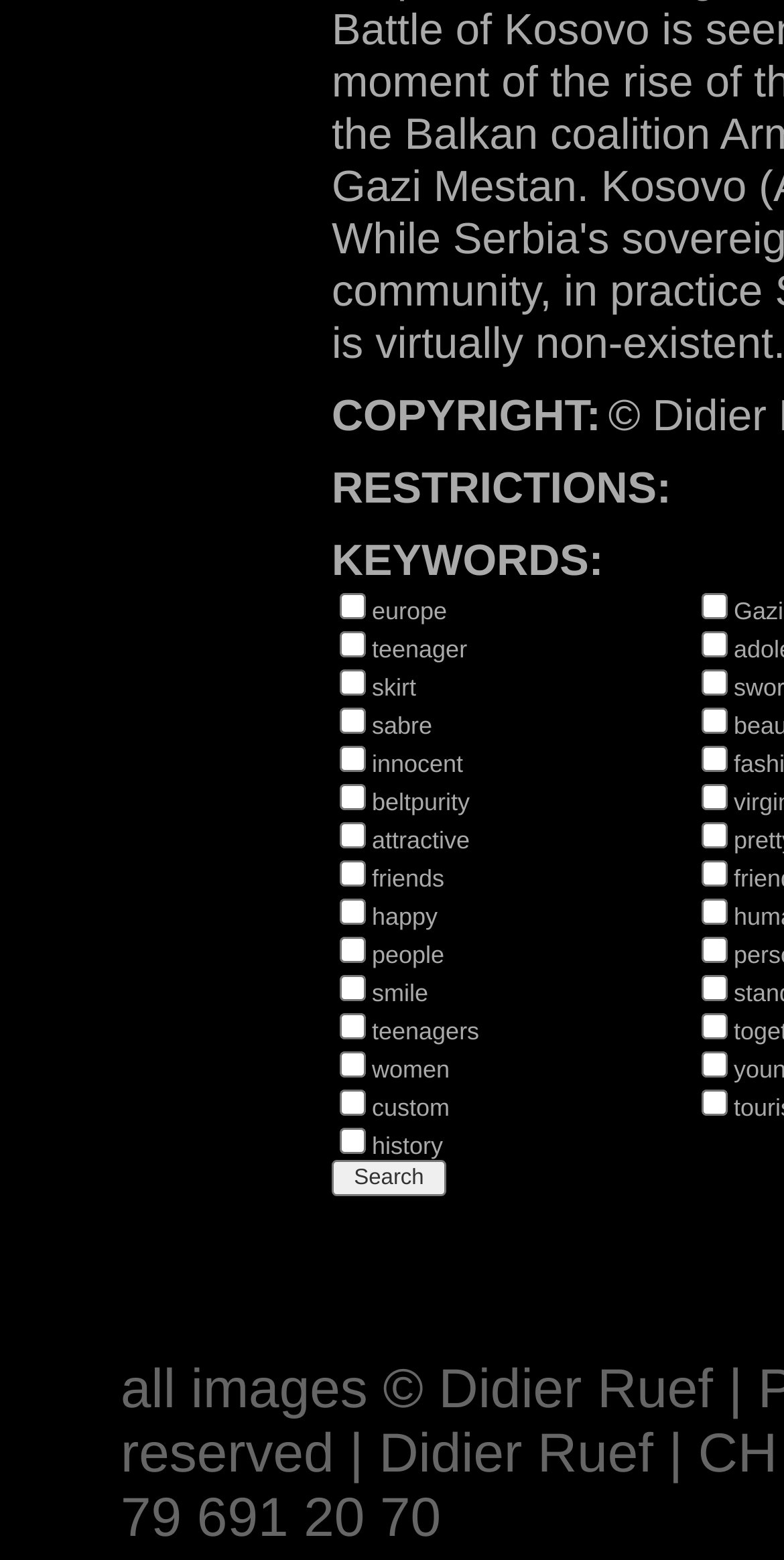What is the purpose of the 'Search' button?
Using the image as a reference, give an elaborate response to the question.

The 'Search' button is located at the bottom of the webpage, and it is surrounded by various checkboxes and static text elements containing keywords. The purpose of this button is to search for the selected keywords, allowing users to filter and find specific content.